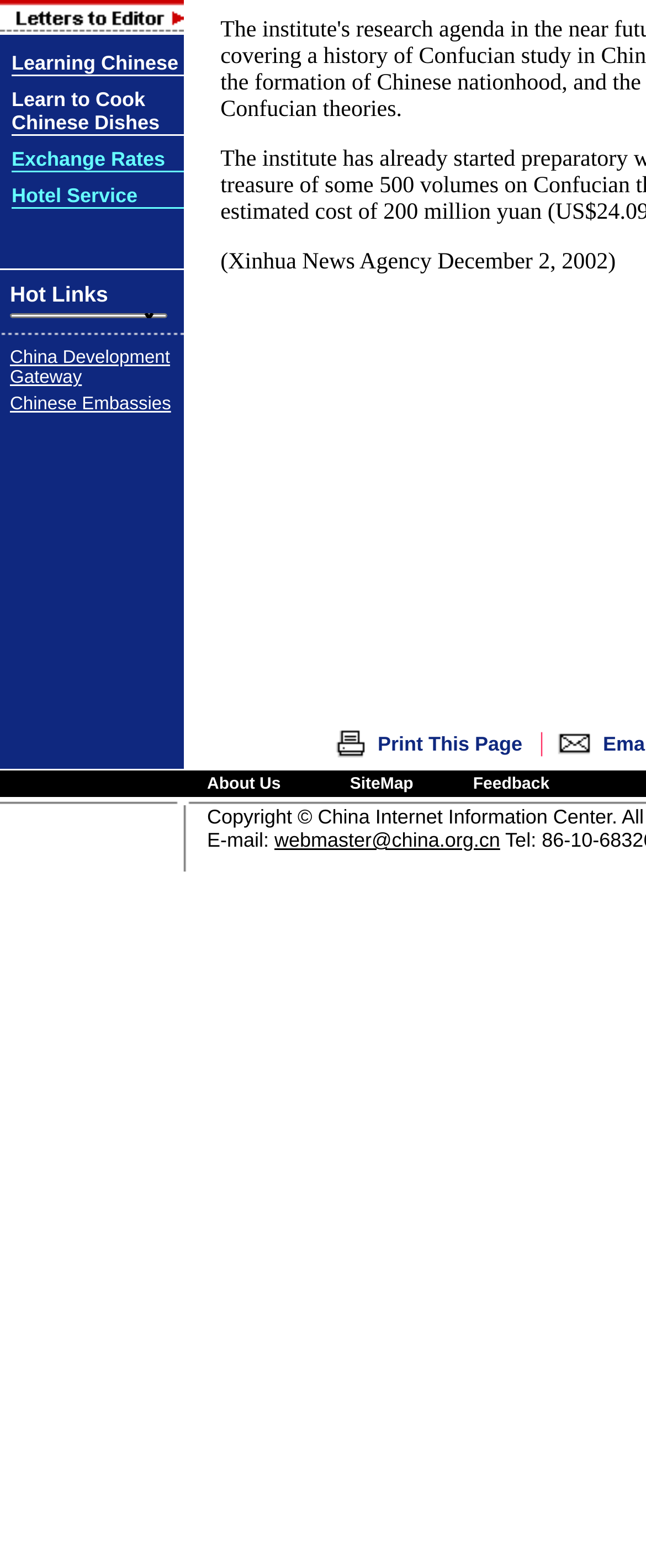Identify the bounding box for the UI element described as: "Hotel Service". The coordinates should be four float numbers between 0 and 1, i.e., [left, top, right, bottom].

[0.018, 0.117, 0.213, 0.132]